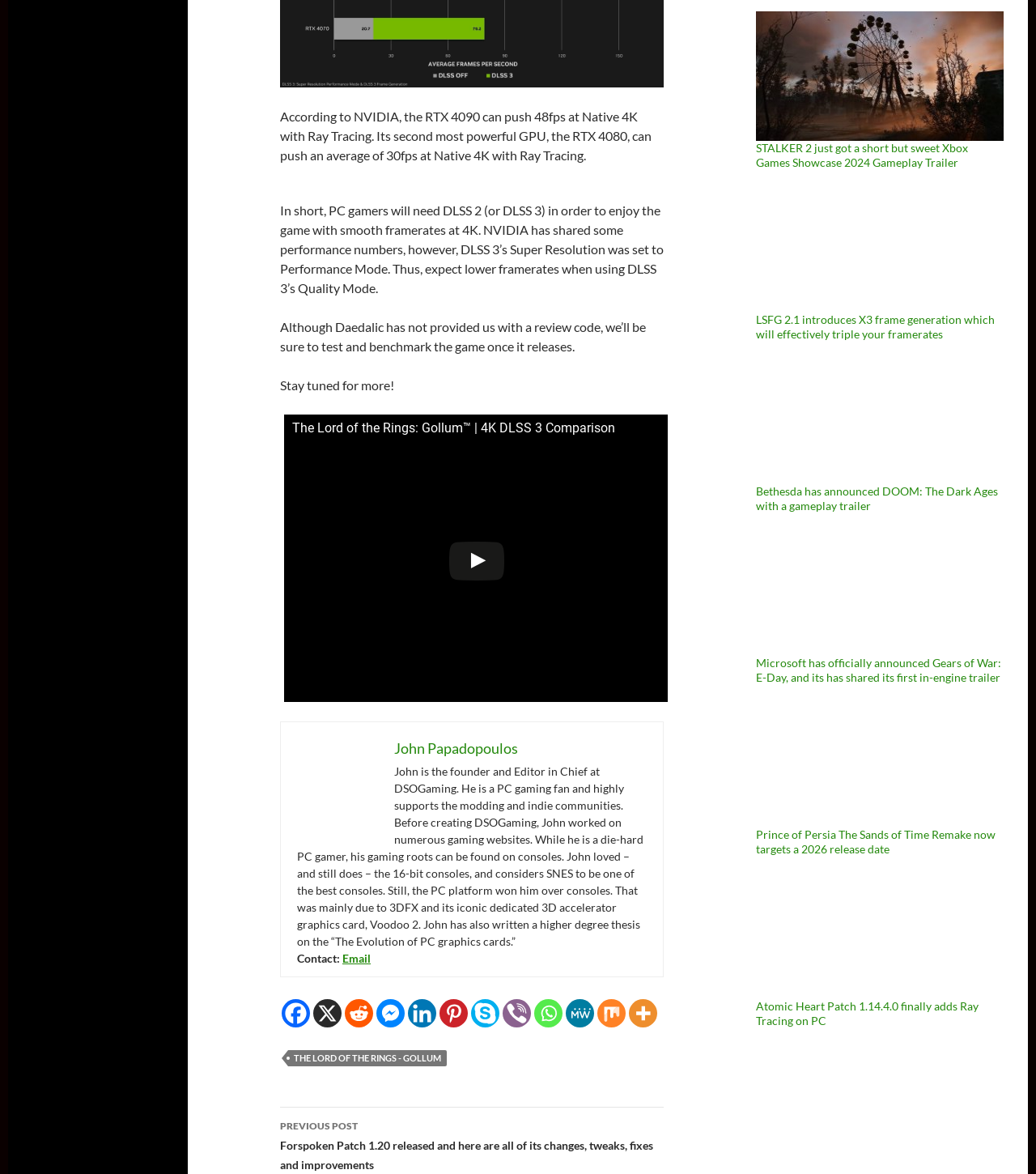Using the information in the image, give a detailed answer to the following question: Who is the founder of DSOGaming?

I found the answer by reading the text 'John is the founder and Editor in Chief at DSOGaming.' which is located below the image of John Papadopoulos.